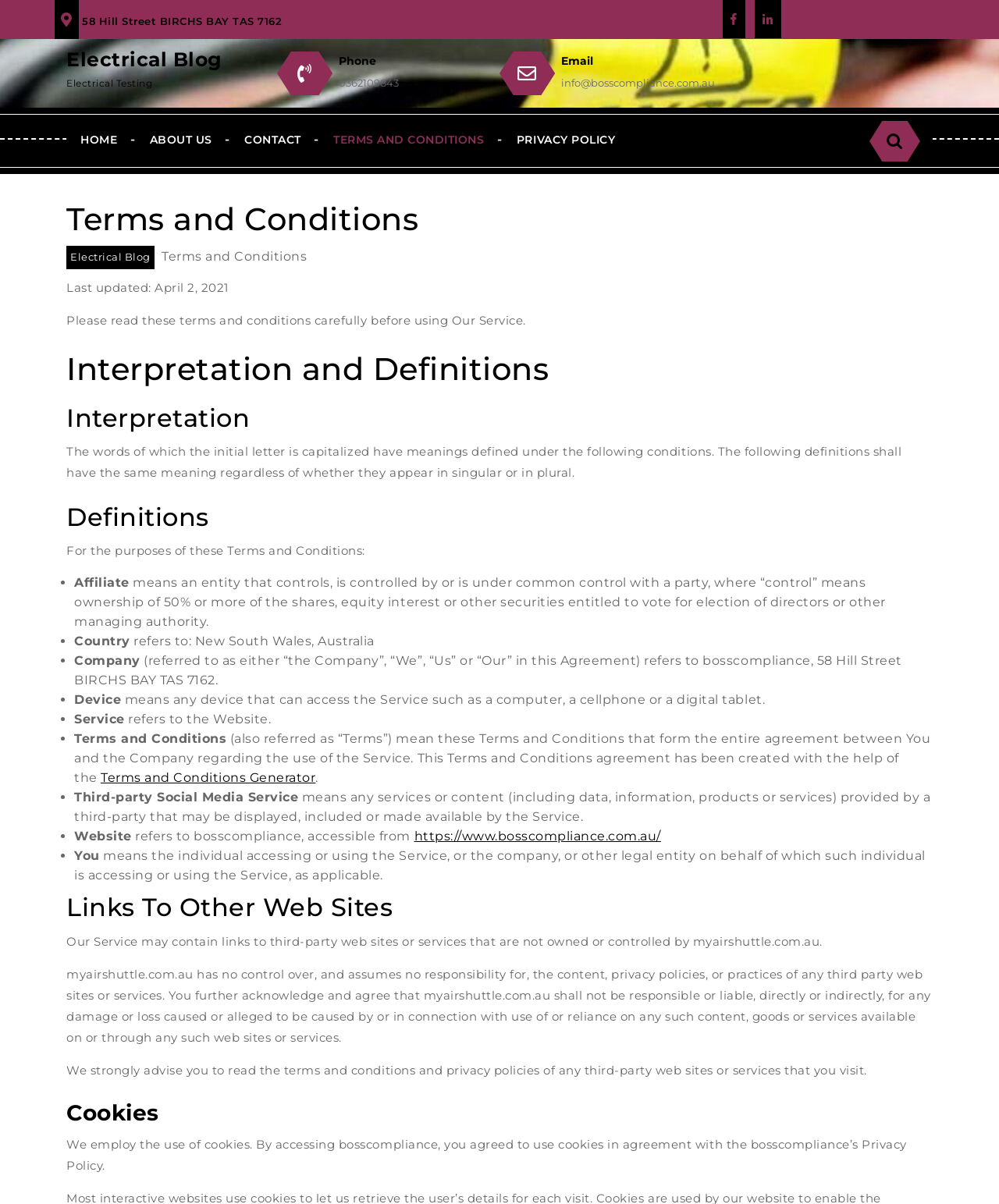Can you find and generate the webpage's heading?

Terms and Conditions